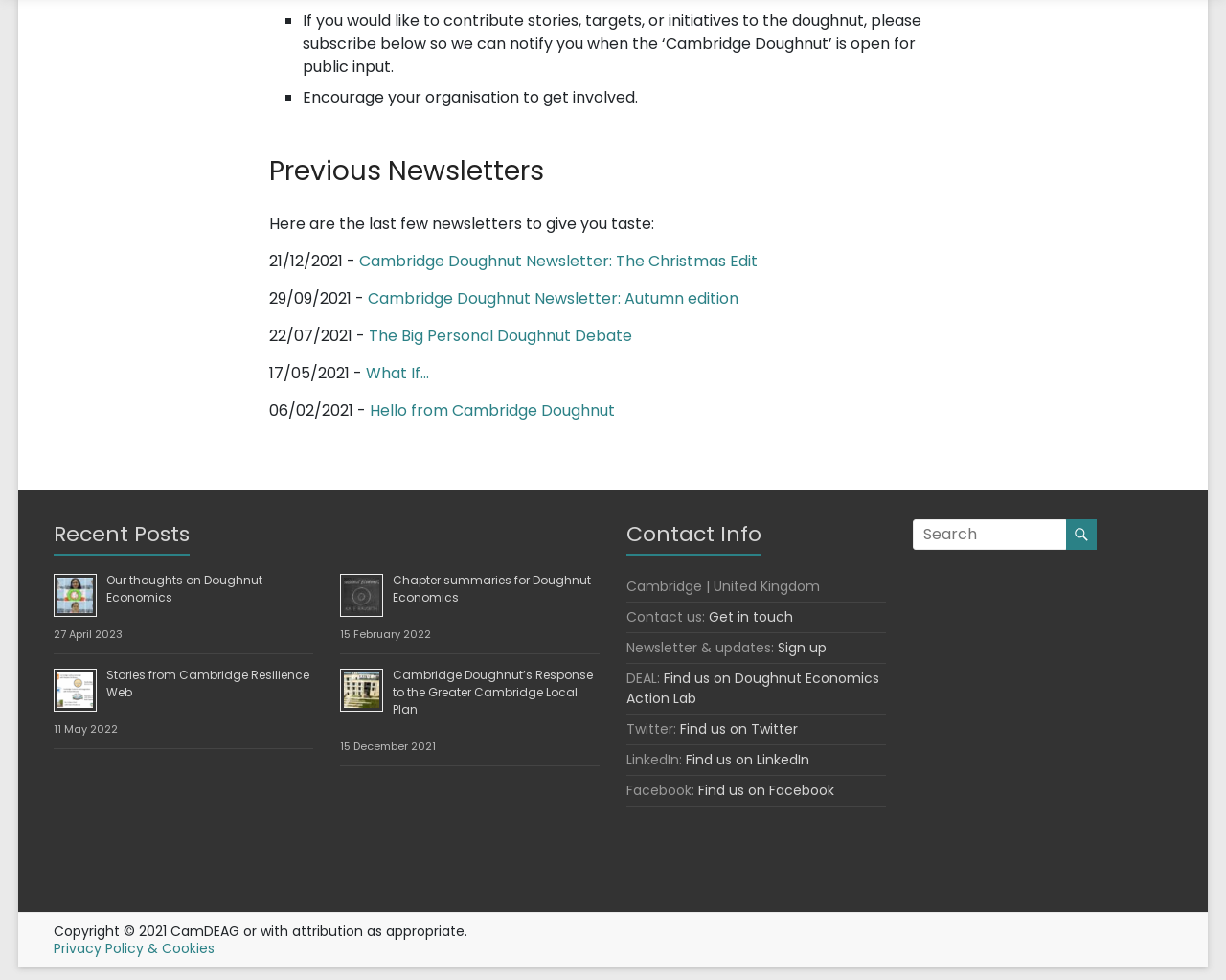From the details in the image, provide a thorough response to the question: What social media platforms is Cambridge Doughnut on?

The links 'Find us on Twitter', 'Find us on LinkedIn', and 'Find us on Facebook' suggest that Cambridge Doughnut has a presence on these social media platforms.